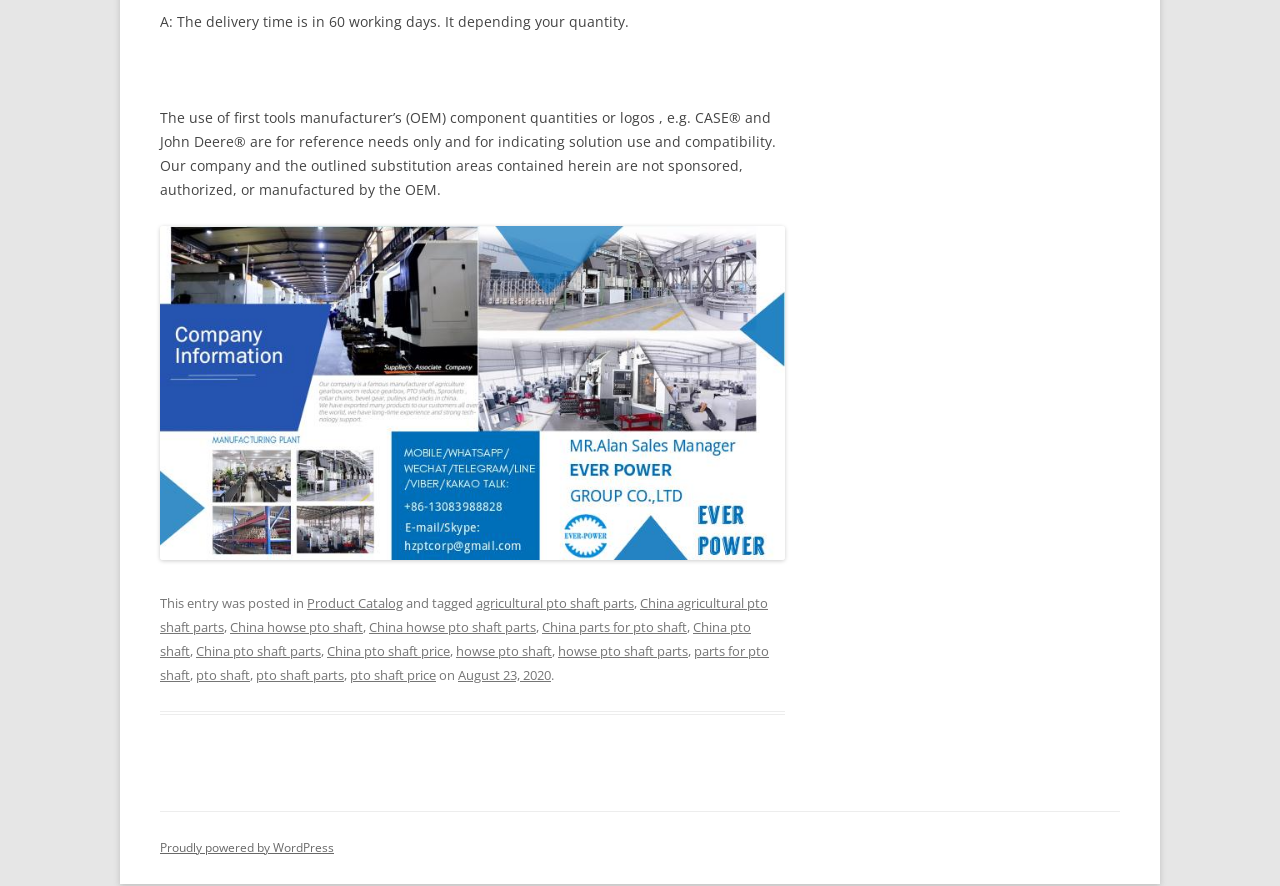Pinpoint the bounding box coordinates for the area that should be clicked to perform the following instruction: "Click the link to view China pto shaft price".

[0.255, 0.724, 0.352, 0.744]